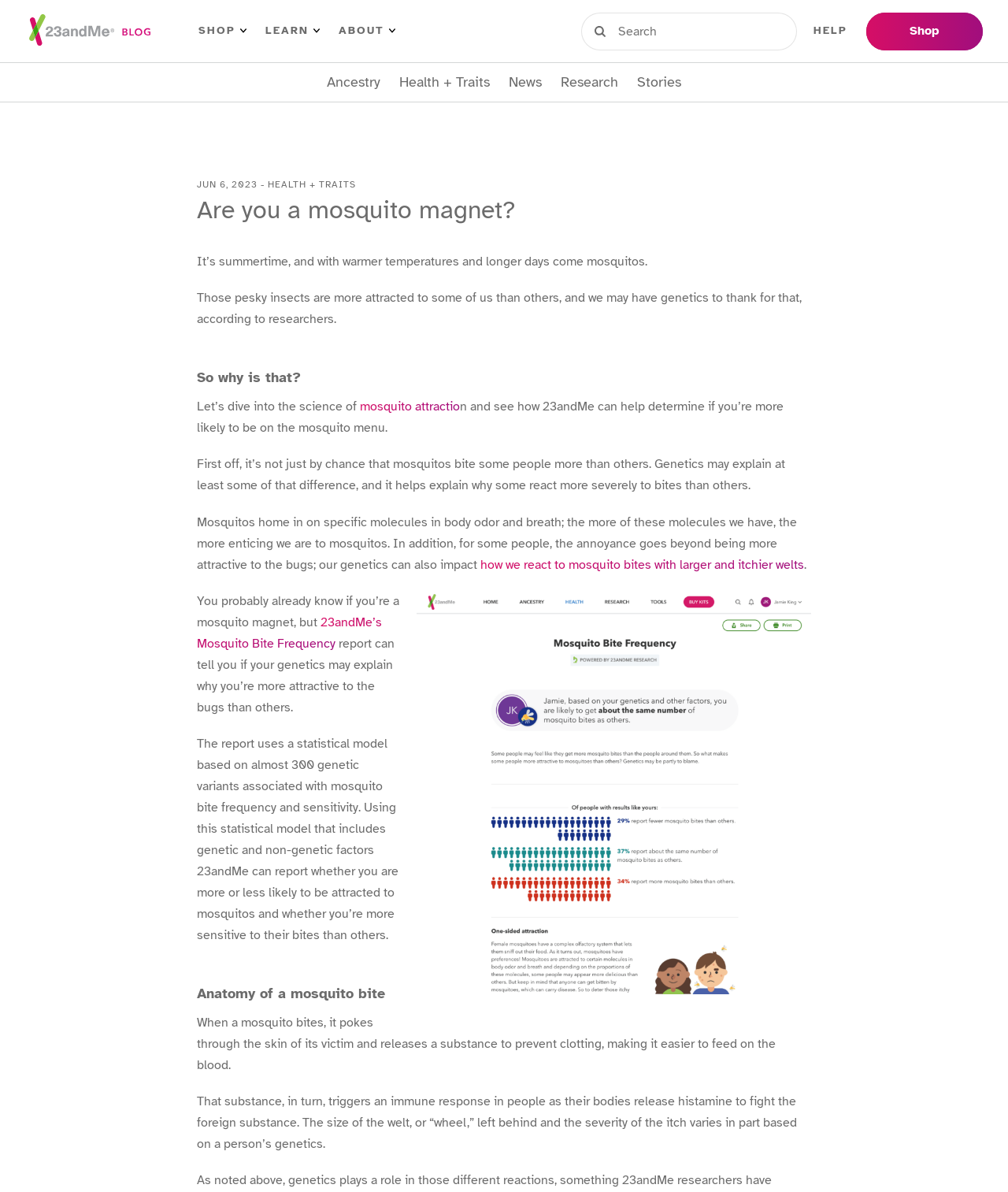Kindly respond to the following question with a single word or a brief phrase: 
What triggers an immune response in people after a mosquito bite?

Histamine